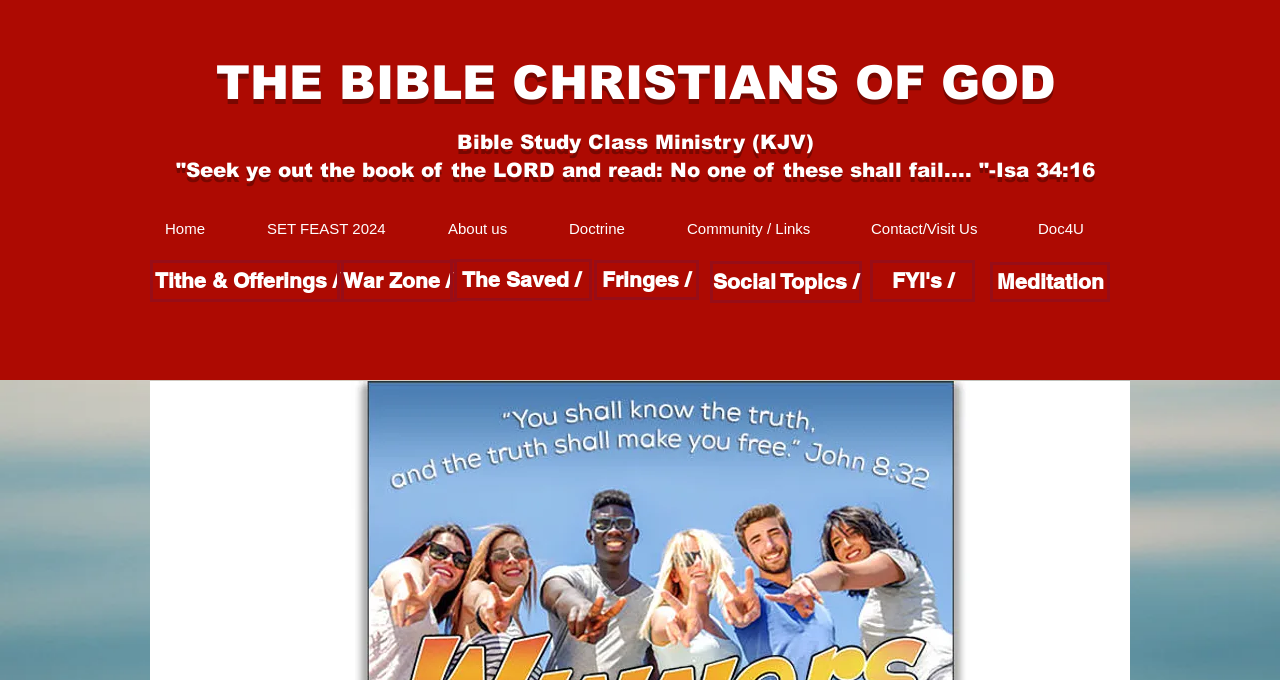How many navigation links are there?
Answer with a single word or phrase by referring to the visual content.

7